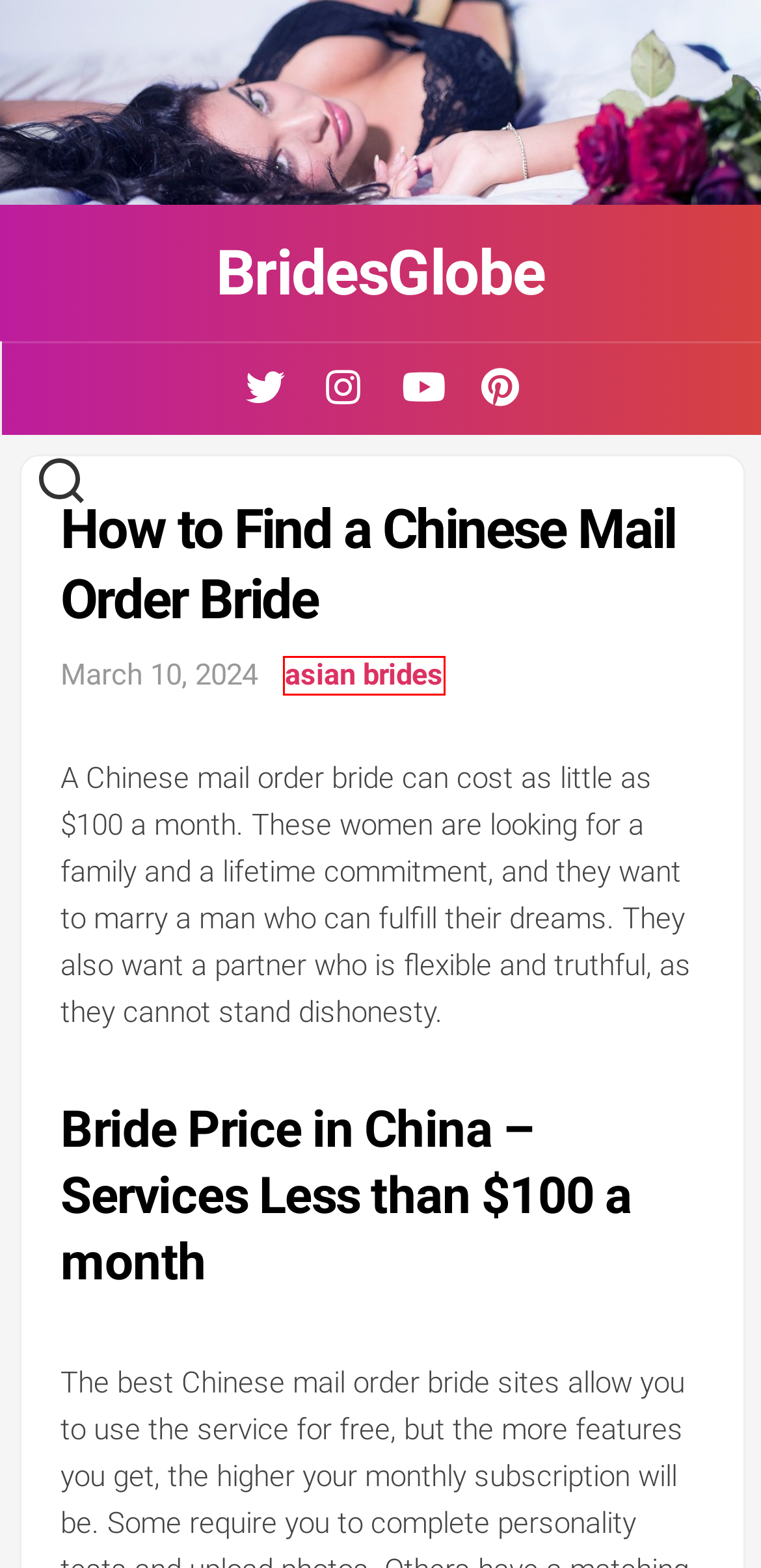Given a screenshot of a webpage with a red bounding box highlighting a UI element, choose the description that best corresponds to the new webpage after clicking the element within the red bounding box. Here are your options:
A. asian brides Archives - BridesGlobe
B. BridesGlobe - Your assistant in the Search for Foreign Women
C. Mail Order Brides: The Advantages & Disadvantages - BridesGlobe
D. Blog Tool, Publishing Platform, and CMS – WordPress.org
E. Chinese Mail Order Brides—Meet Beautiful Chinese Women Online
F. Dominican Girls – How and Where To Find Them? - BridesGlobe
G. russian brides Archives - BridesGlobe
H. Breathtaking Japanese Brides Dating Site – Most Beautiful Brides in the World - BridesGlobe

A